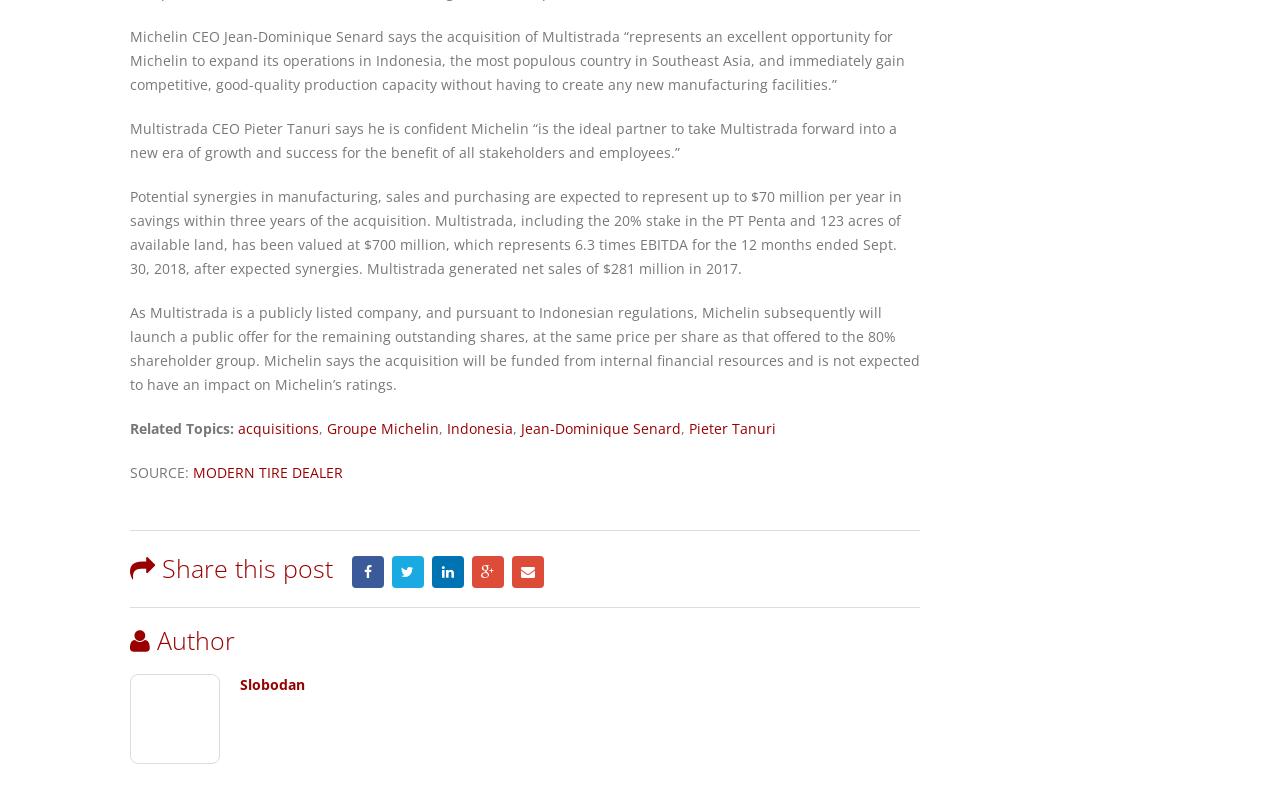Determine the bounding box coordinates of the clickable area required to perform the following instruction: "View the author's profile". The coordinates should be represented as four float numbers between 0 and 1: [left, top, right, bottom].

[0.188, 0.836, 0.238, 0.859]